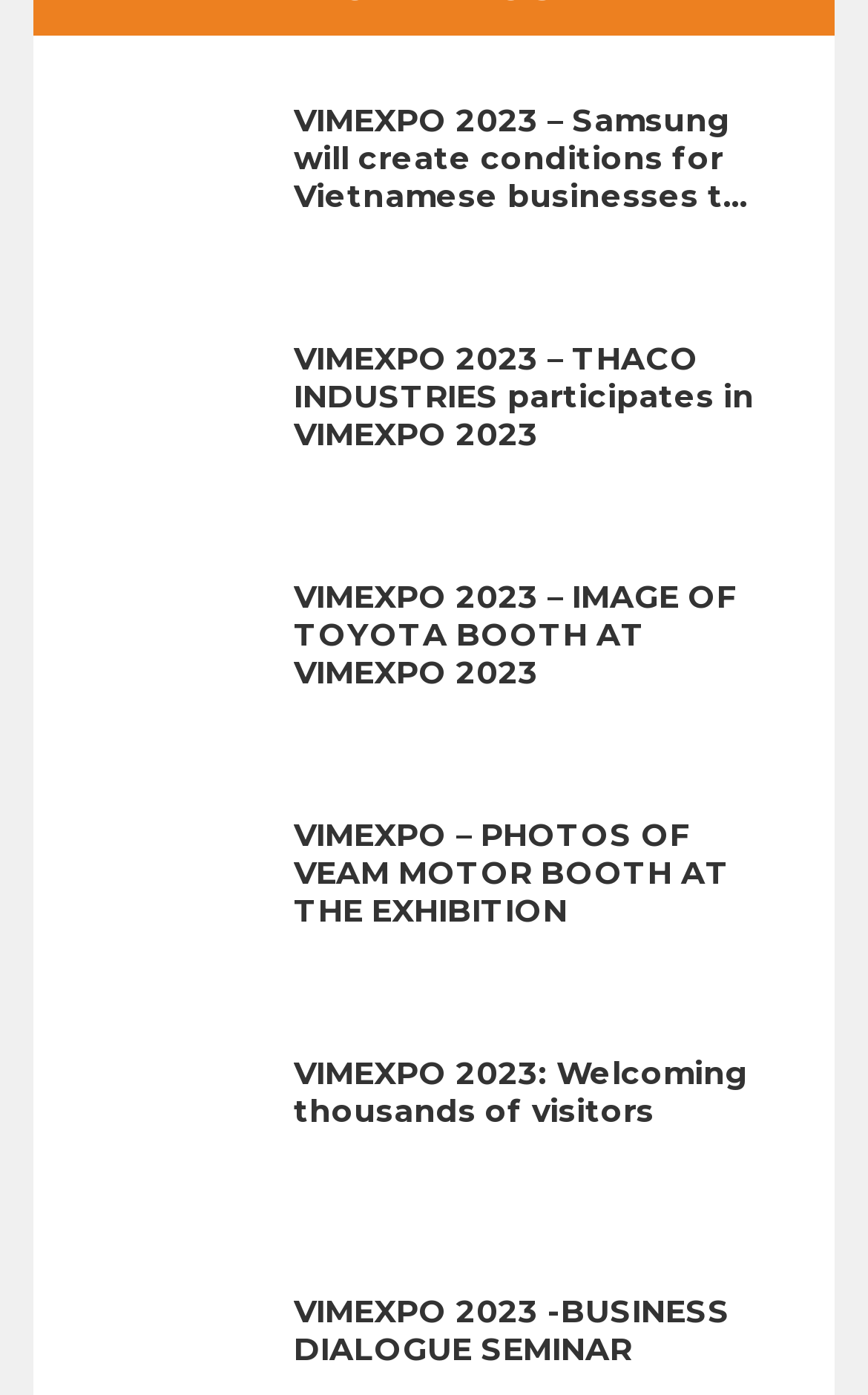Please find the bounding box coordinates of the clickable region needed to complete the following instruction: "Explore VIMEXPO 2023 – IMAGE OF TOYOTA BOOTH AT VIMEXPO 2023". The bounding box coordinates must consist of four float numbers between 0 and 1, i.e., [left, top, right, bottom].

[0.115, 0.415, 0.313, 0.538]